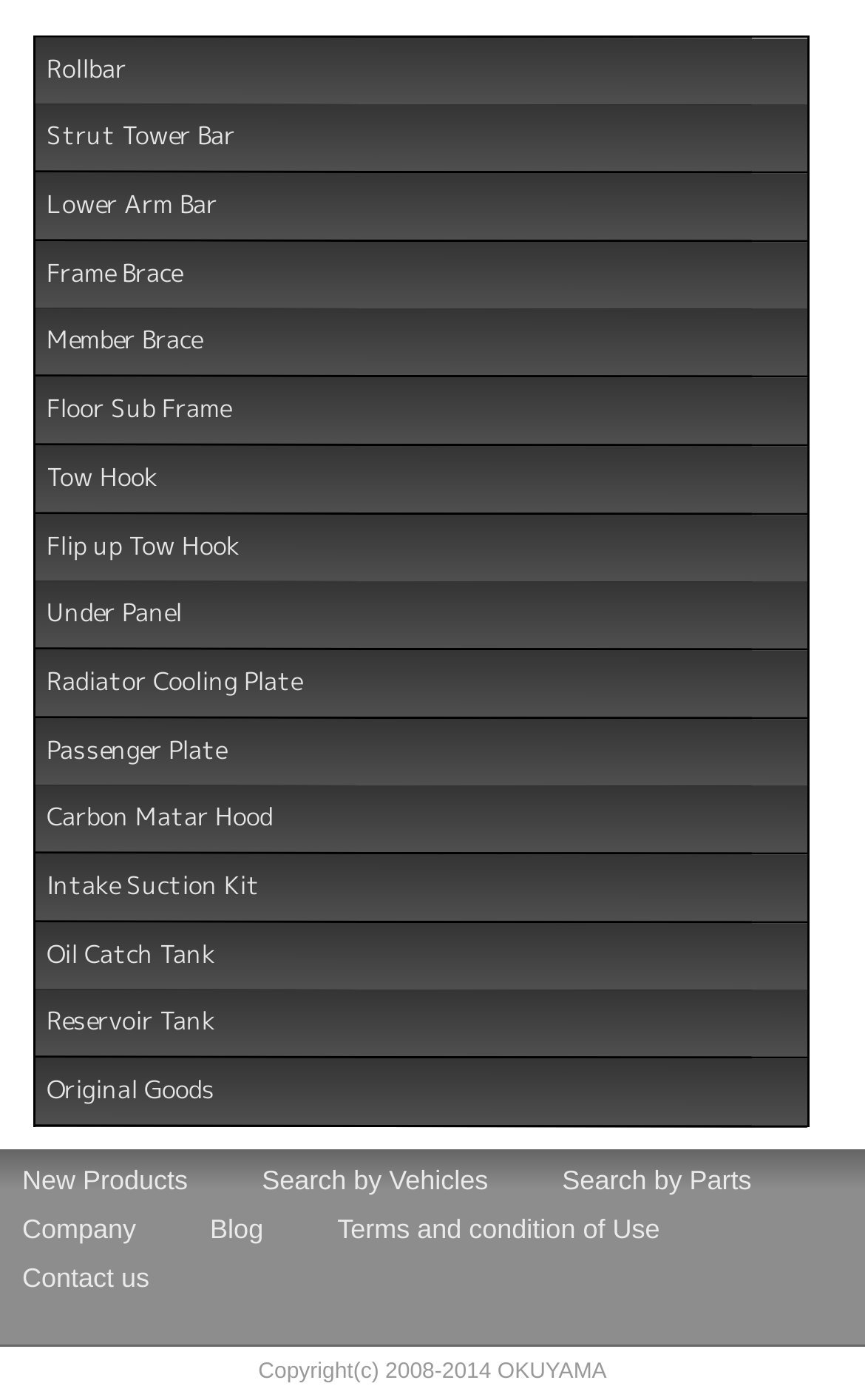Given the element description Flip up Tow Hook, identify the bounding box coordinates for the UI element on the webpage screenshot. The format should be (top-left x, top-left y, bottom-right x, bottom-right y), with values between 0 and 1.

[0.041, 0.367, 0.933, 0.416]